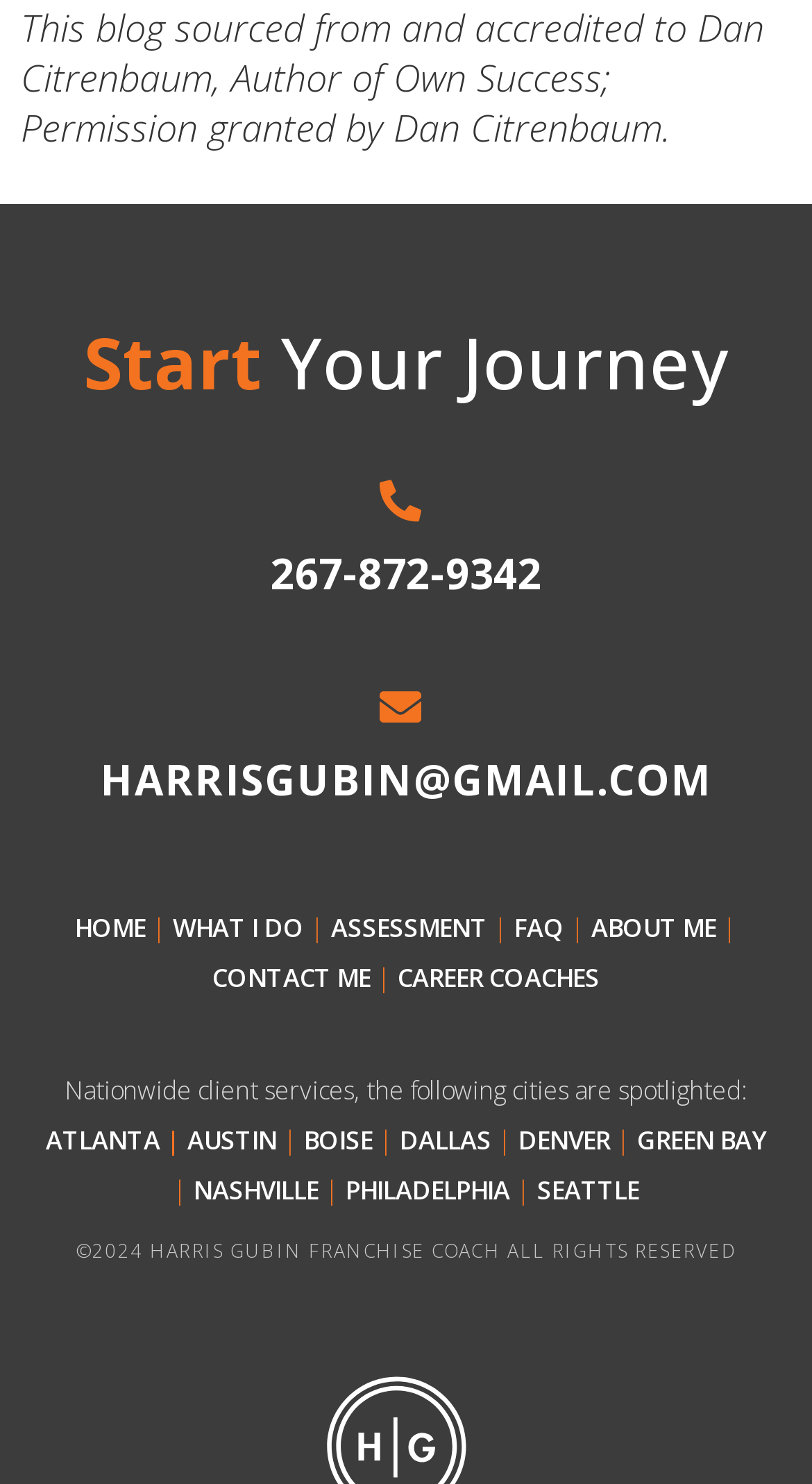How many cities are spotlighted for nationwide client services?
Please provide a comprehensive answer based on the visual information in the image.

The answer can be found by counting the number of link elements that follow the static text 'Nationwide client services, the following cities are spotlighted:'. There are 9 link elements, each representing a city, namely Atlanta, Austin, Boise, Dallas, Denver, Green Bay, Nashville, Philadelphia, and Seattle.